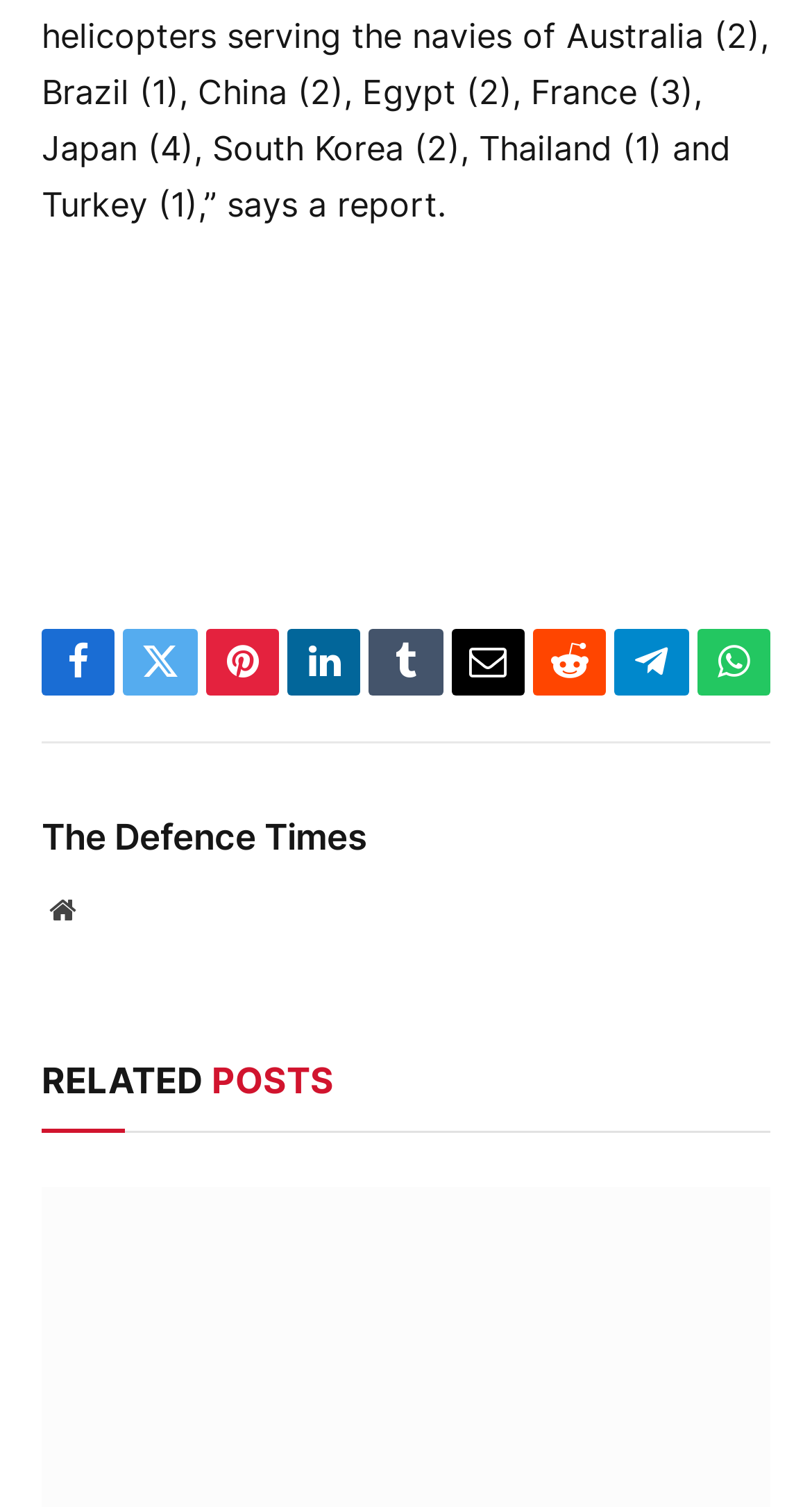Can you specify the bounding box coordinates for the region that should be clicked to fulfill this instruction: "Visit The Defence Times".

[0.051, 0.542, 0.451, 0.57]